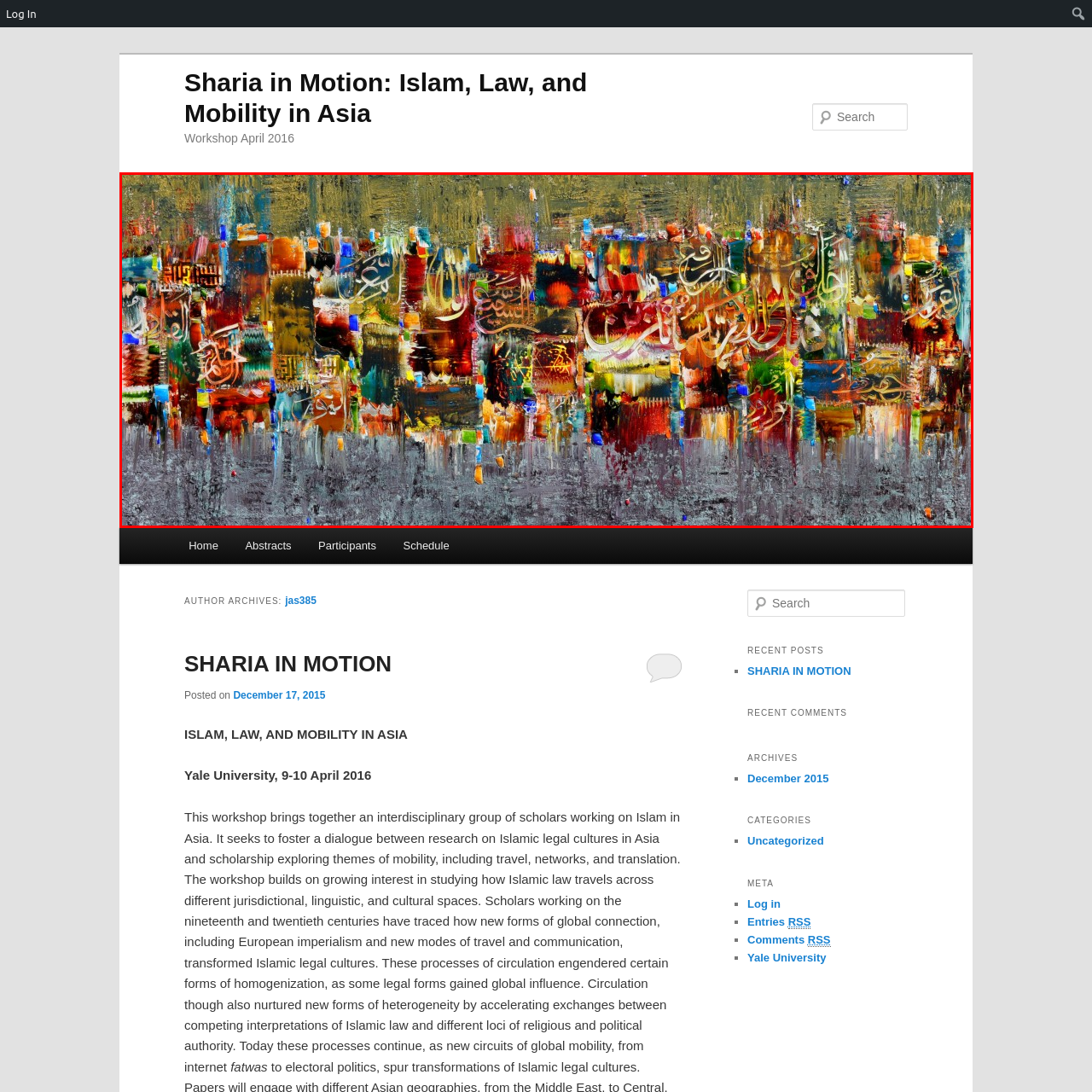Elaborate on the details of the image that is highlighted by the red boundary.

This vibrant and abstract artwork, titled "Sharia in Motion: Islam, Law, and Mobility in Asia," features an explosion of colors and textures, blending artistic expressions with Islamic calligraphy. The piece showcases a rich palette of reds, greens, and golds, evoking the dynamic cultural and historical ties reflected in Islamic law and mobility across Asia. Intricate calligraphic forms intermingle within the colorful background, symbolizing the deep interconnectivity of Islamic practices and their adaptation over time. This art piece was associated with a workshop held at Yale University in April 2016, bringing together scholars to discuss the complexities of Islamic legal culture and its nuances in contemporary contexts.